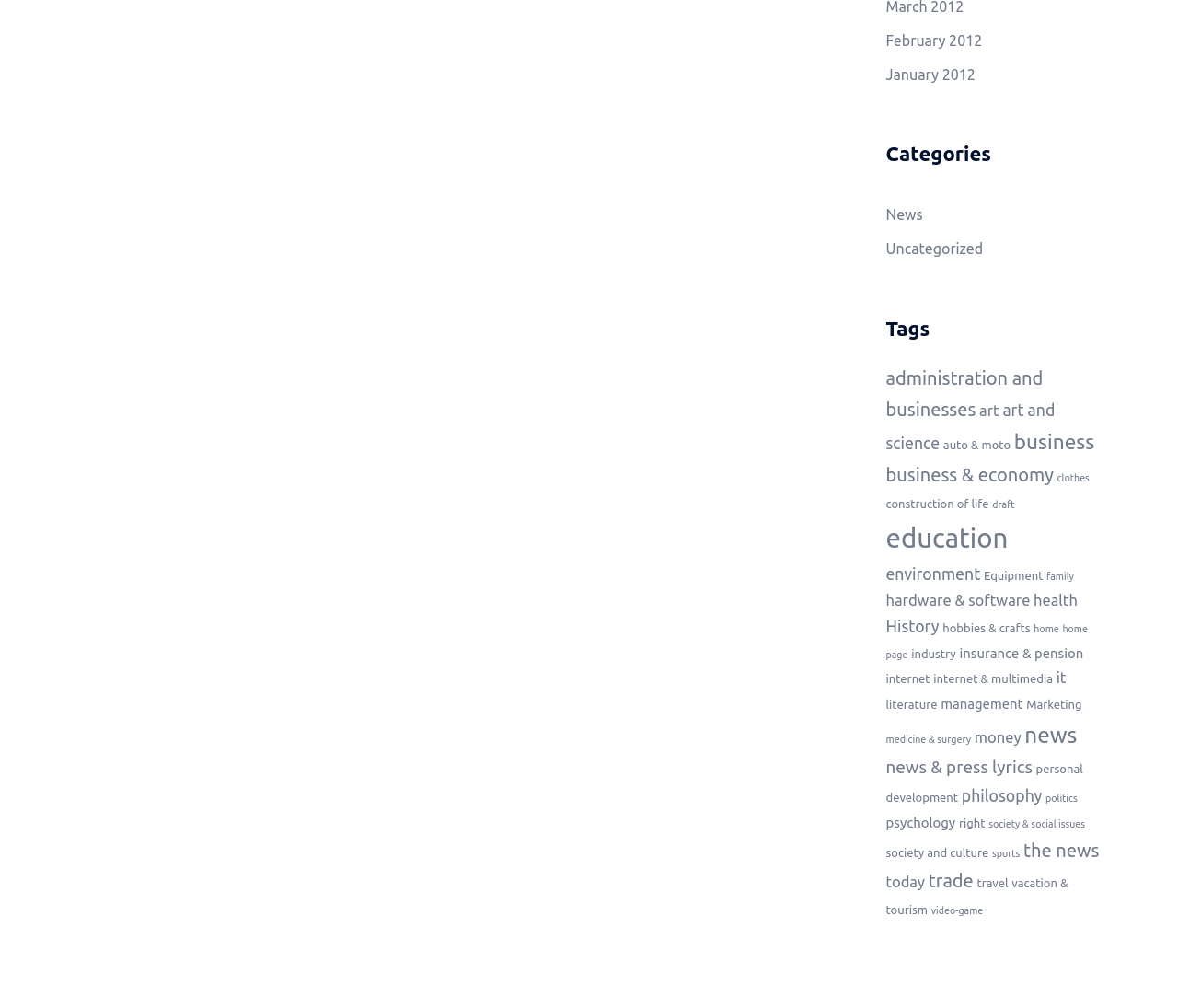Locate the bounding box of the UI element based on this description: "business". Provide four float numbers between 0 and 1 as [left, top, right, bottom].

[0.861, 0.427, 0.929, 0.45]